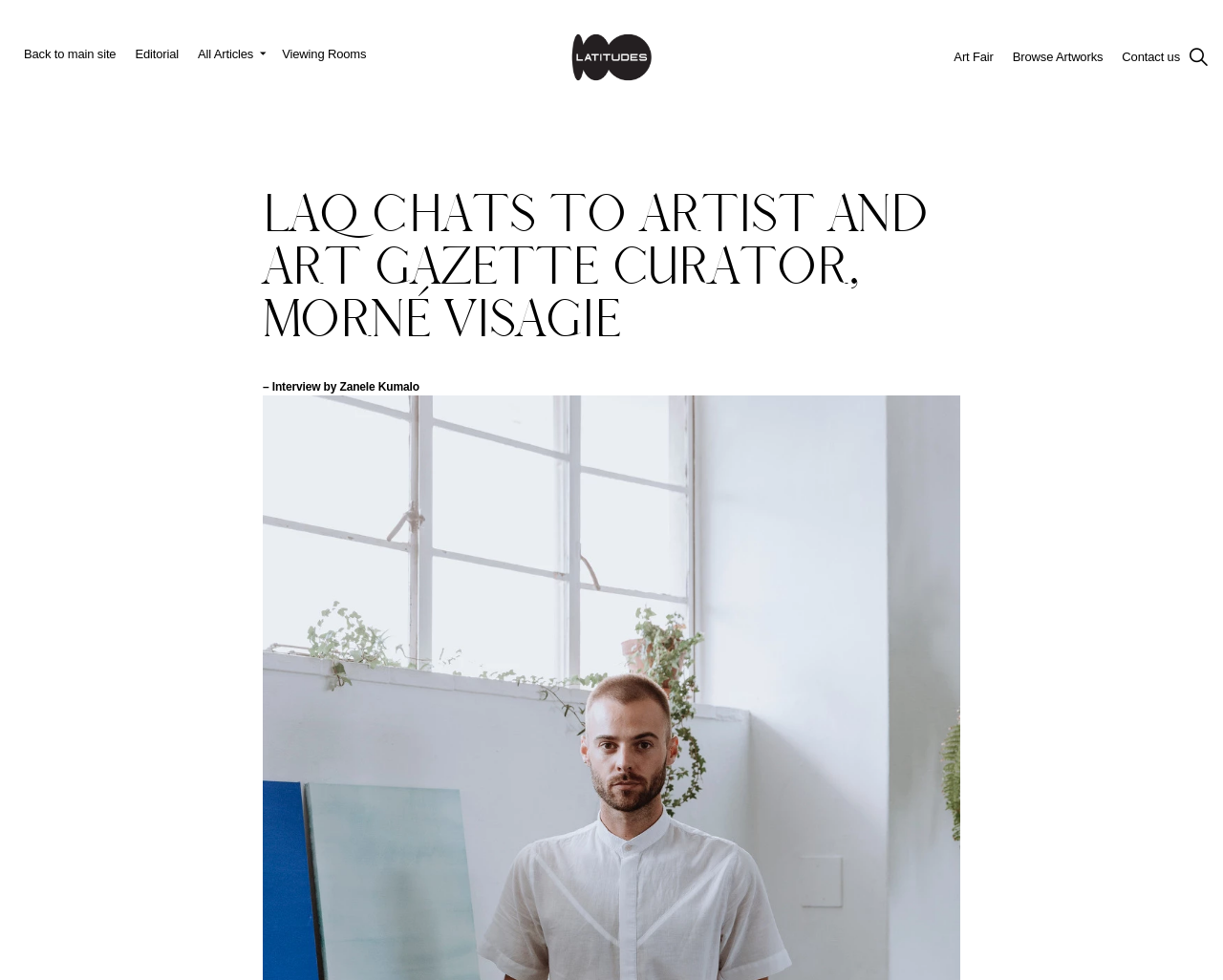Locate the bounding box coordinates of the UI element described by: "Editorial". The bounding box coordinates should consist of four float numbers between 0 and 1, i.e., [left, top, right, bottom].

[0.103, 0.029, 0.154, 0.088]